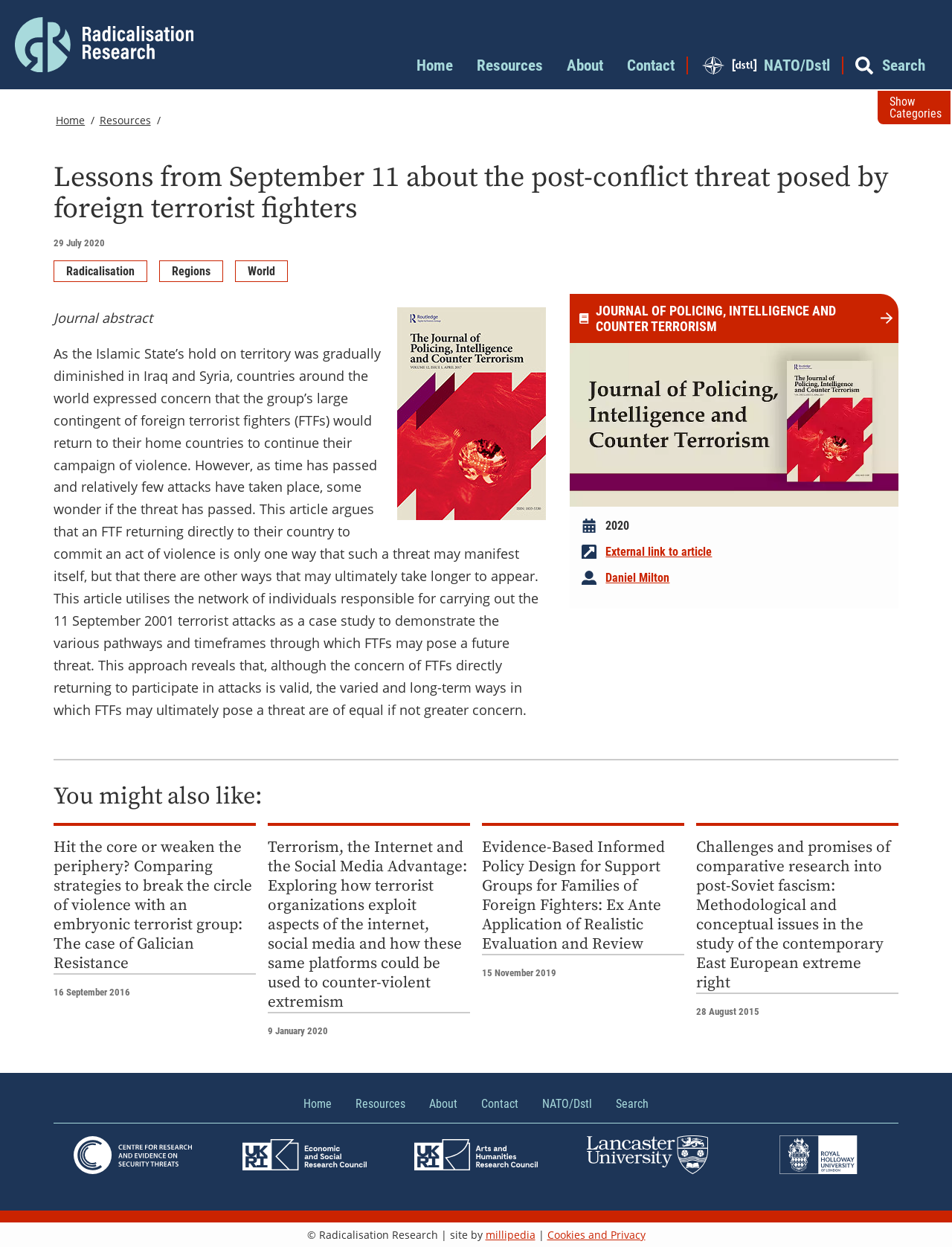Please determine the bounding box coordinates for the element that should be clicked to follow these instructions: "Click on the 'Home' link".

[0.438, 0.045, 0.476, 0.06]